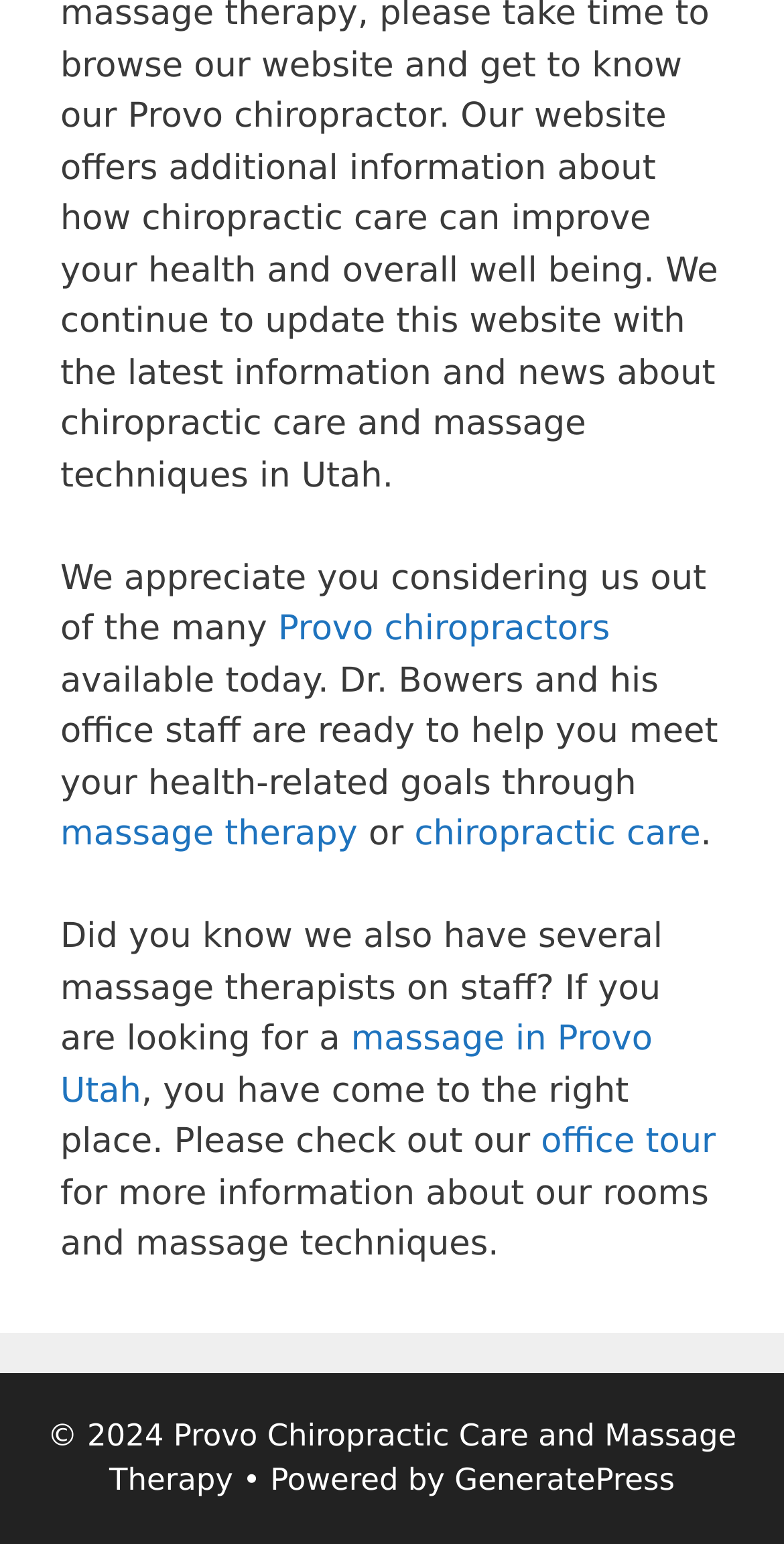Give a concise answer of one word or phrase to the question: 
What can be found in the office tour?

Rooms and massage techniques